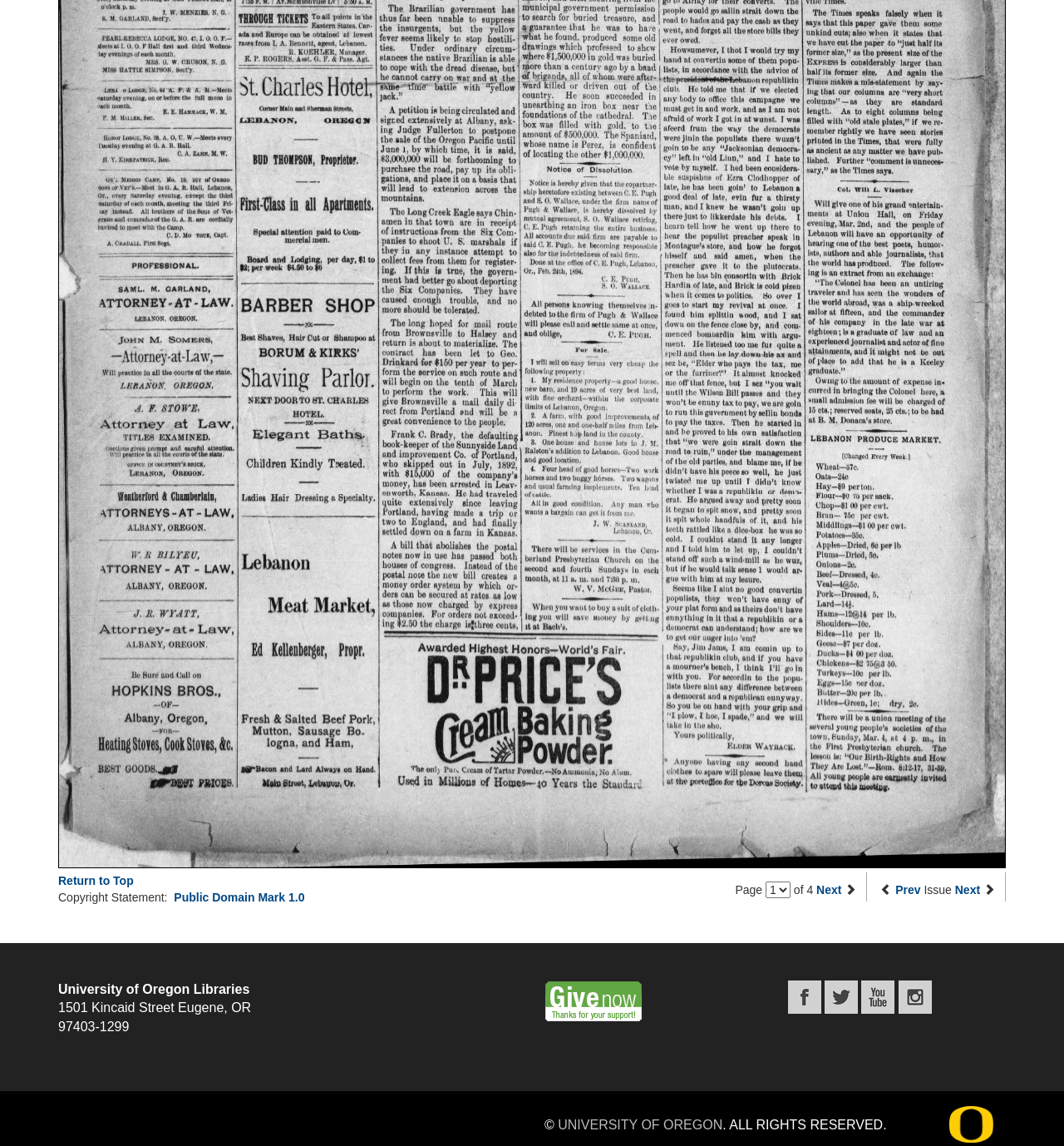Using the webpage screenshot and the element description Return to Top, determine the bounding box coordinates. Specify the coordinates in the format (top-left x, top-left y, bottom-right x, bottom-right y) with values ranging from 0 to 1.

[0.055, 0.762, 0.126, 0.774]